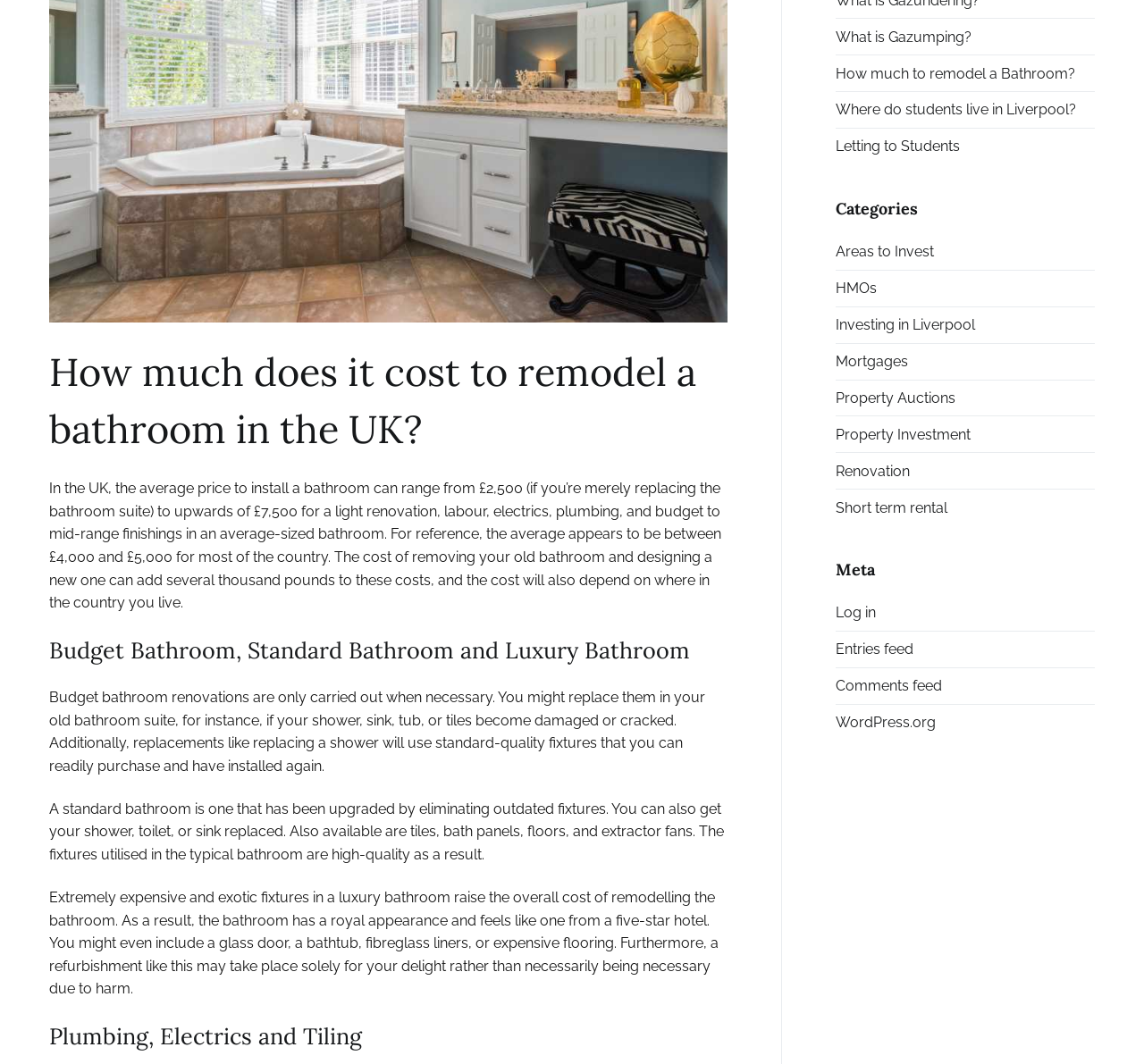Using the element description Veeva Vault PromoMats Training, predict the bounding box coordinates for the UI element. Provide the coordinates in (top-left x, top-left y, bottom-right x, bottom-right y) format with values ranging from 0 to 1.

None